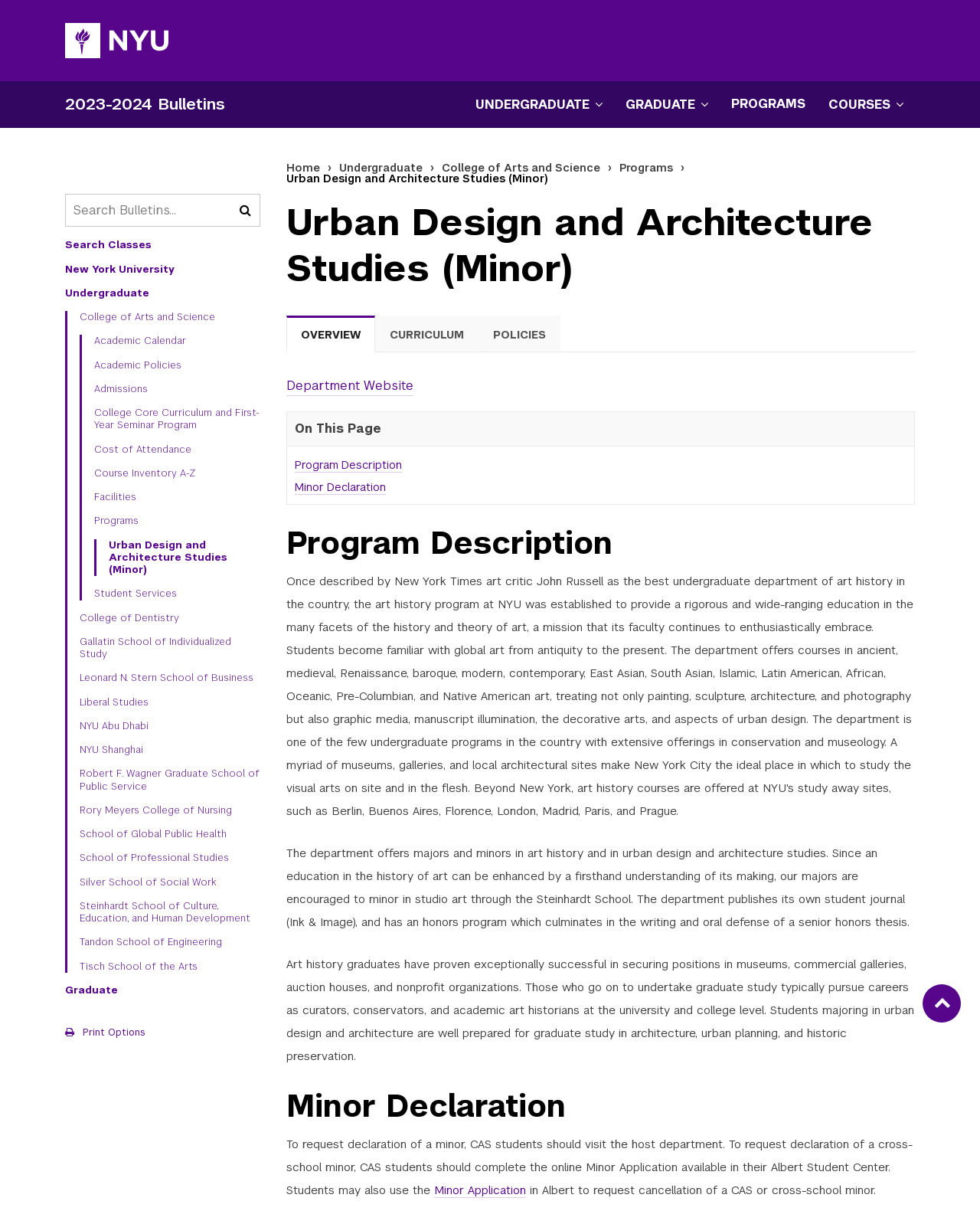Specify the bounding box coordinates of the area to click in order to follow the given instruction: "Back to top."

[0.941, 0.804, 0.98, 0.835]